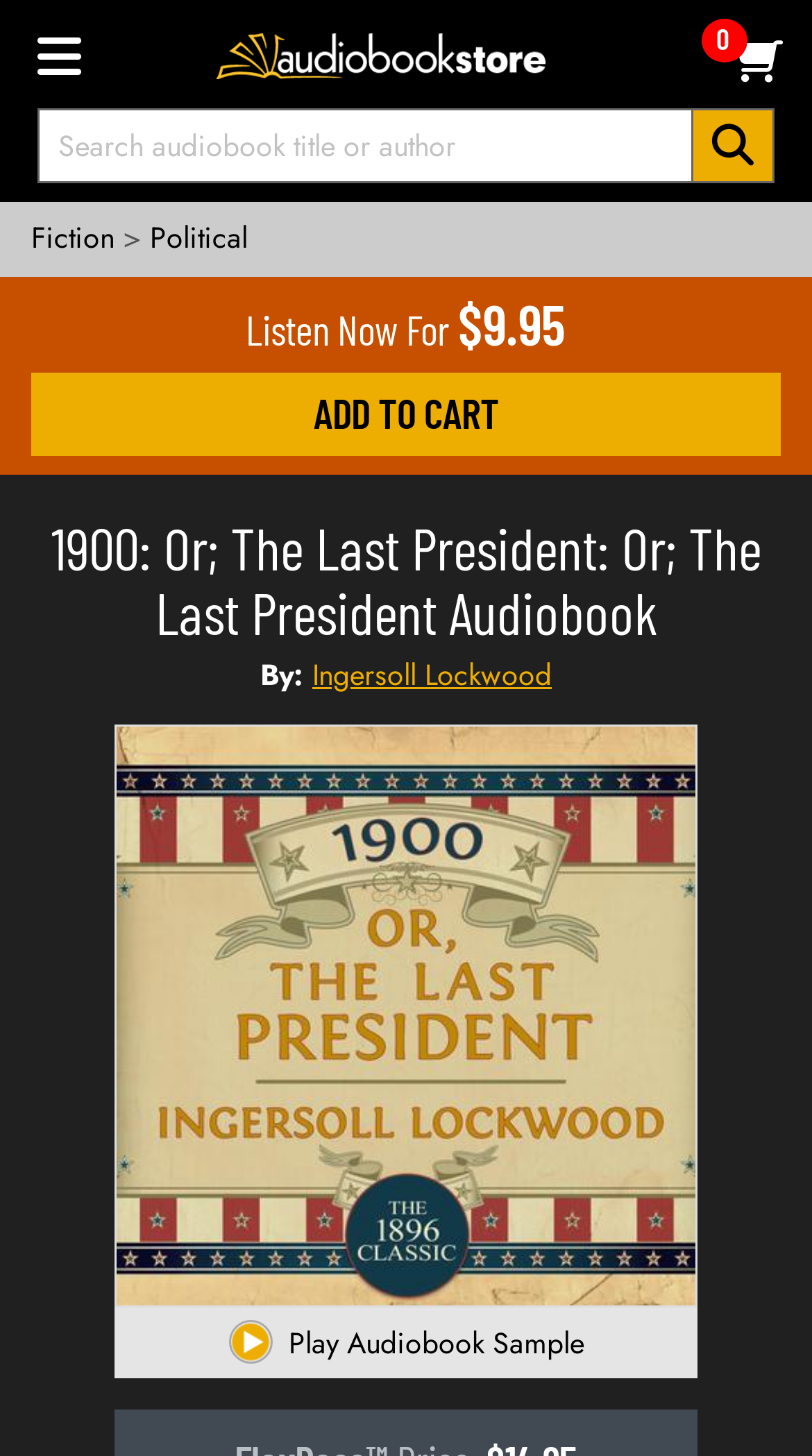What can be done with the audiobook sample?
Carefully analyze the image and provide a detailed answer to the question.

I found the action that can be done with the audiobook sample by looking at the text 'Play Audiobook Sample' which is located at the bottom of the page, indicating that the audiobook sample can be played.